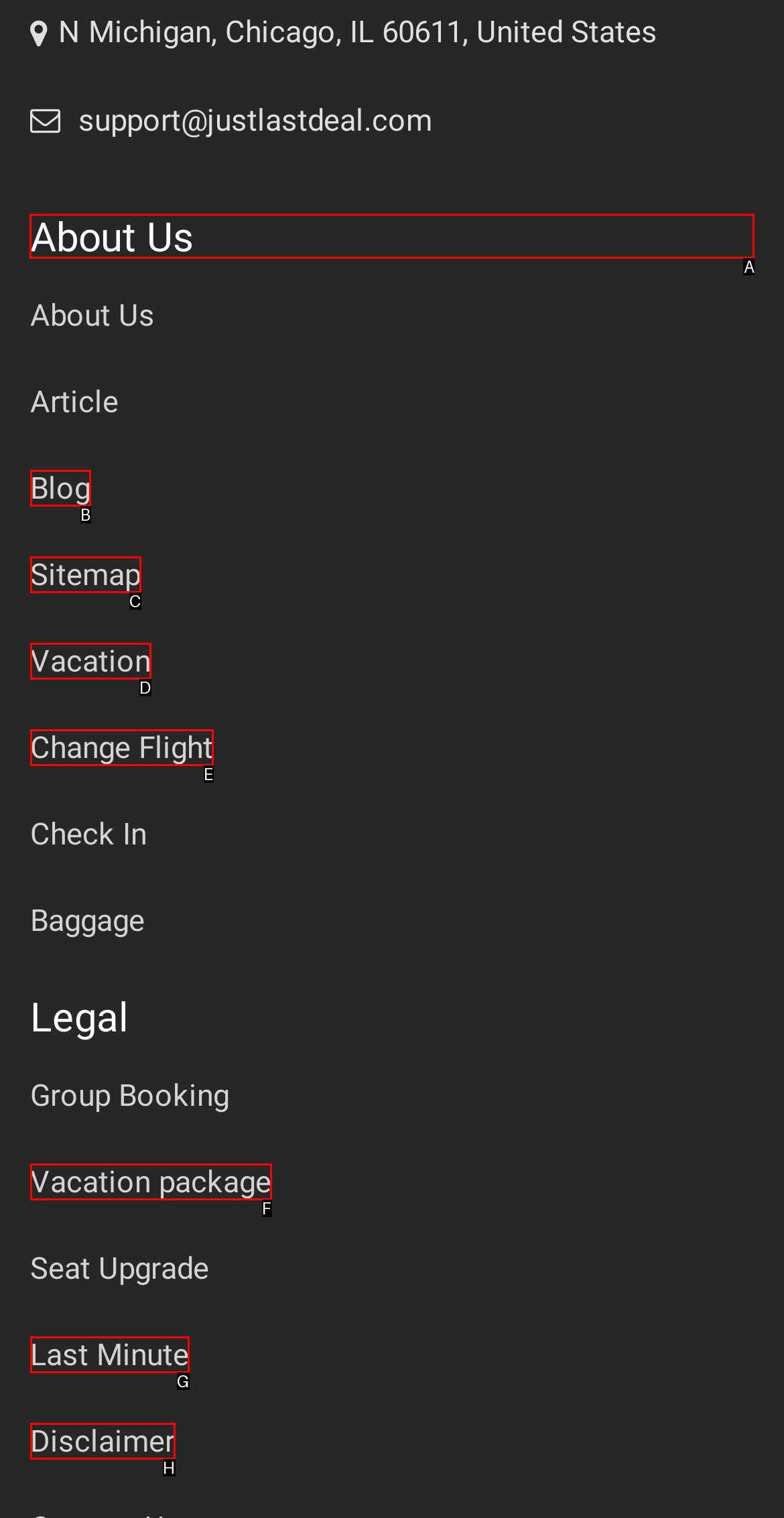To complete the task: Read about us, select the appropriate UI element to click. Respond with the letter of the correct option from the given choices.

A